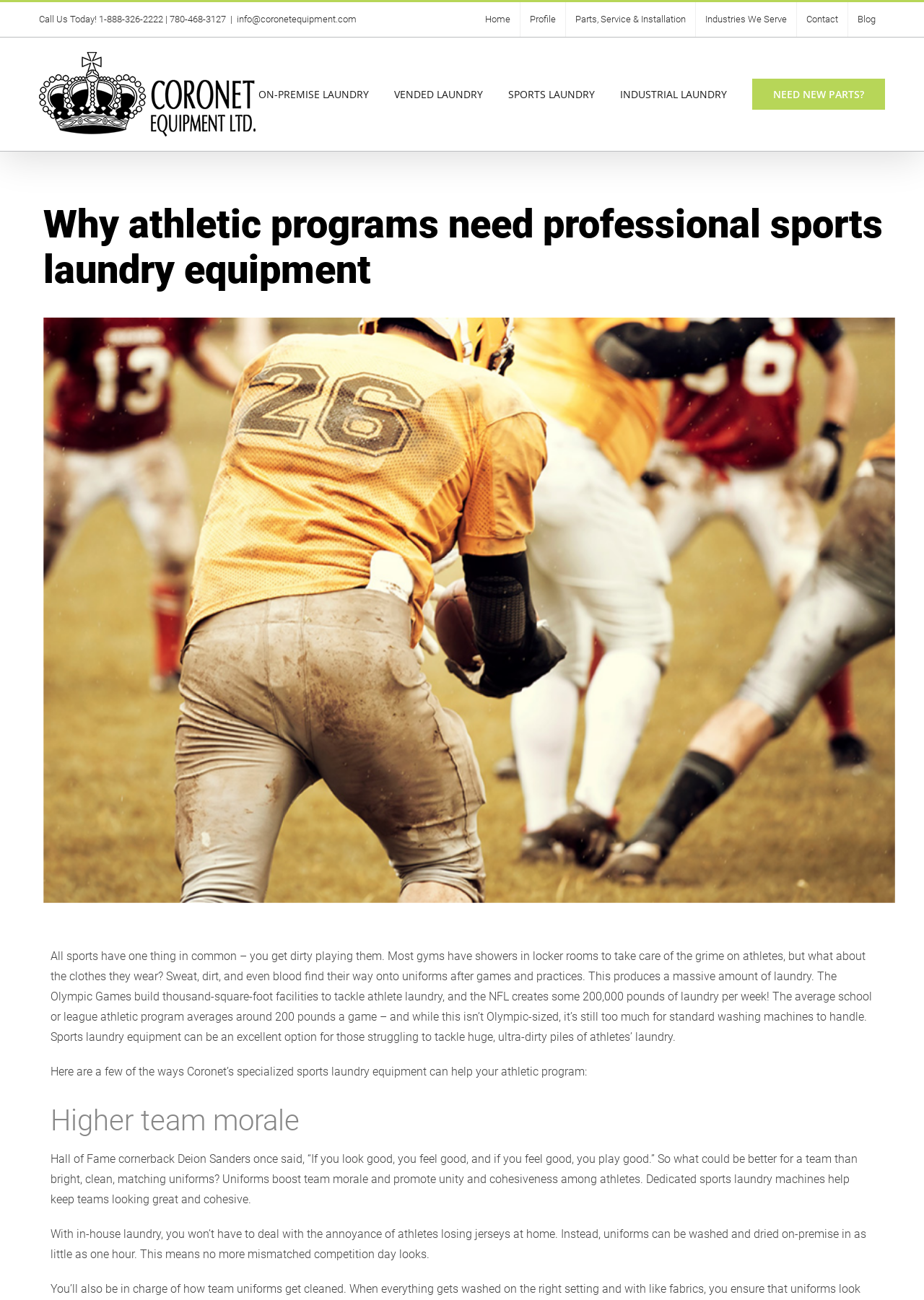Given the description of a UI element: "Blog", identify the bounding box coordinates of the matching element in the webpage screenshot.

[0.918, 0.002, 0.958, 0.028]